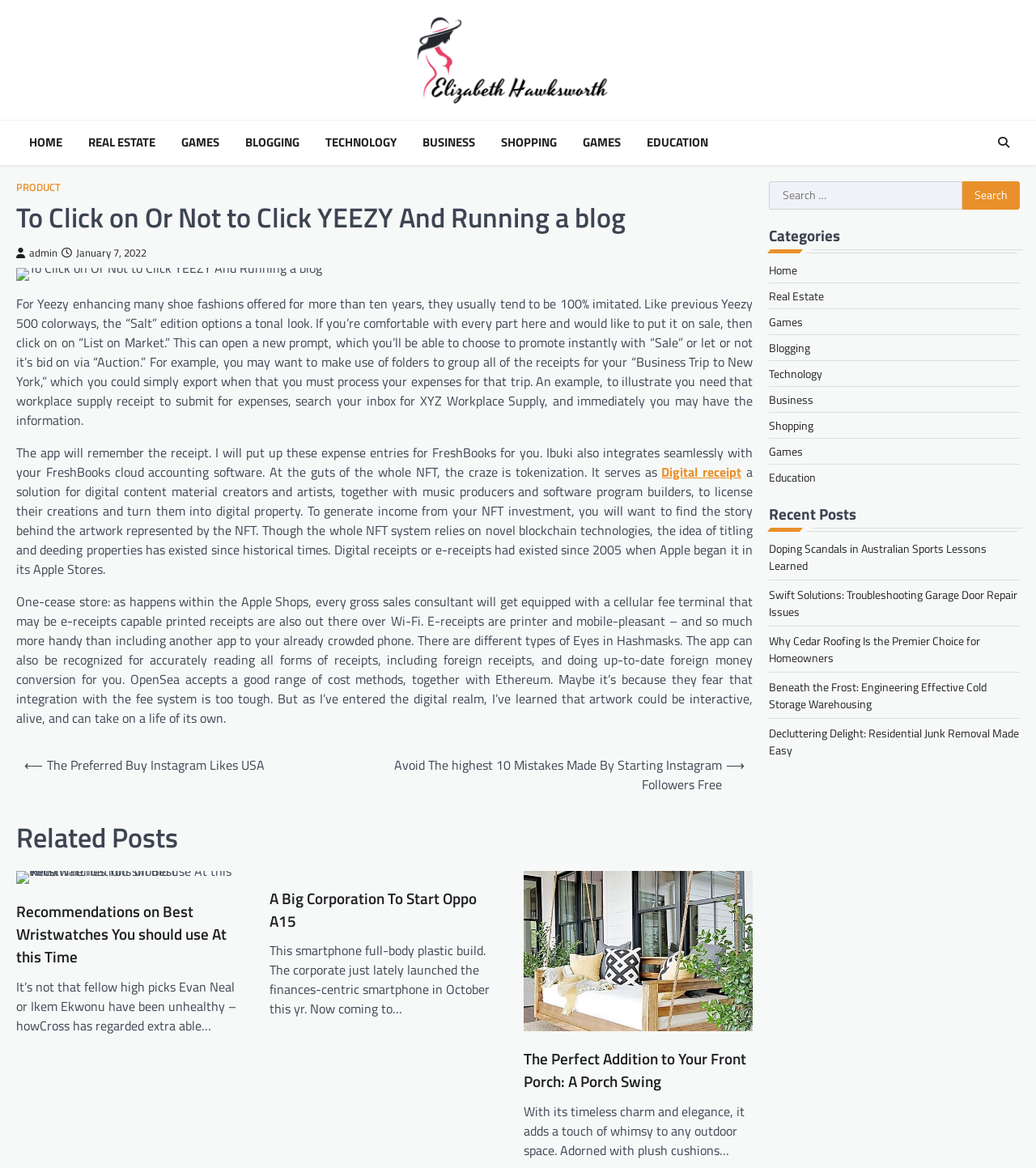What is the author of the post 'To Click on Or Not to Click YEEZY And Running a blog'?
Using the visual information, answer the question in a single word or phrase.

Elizabeth Hawks Worth